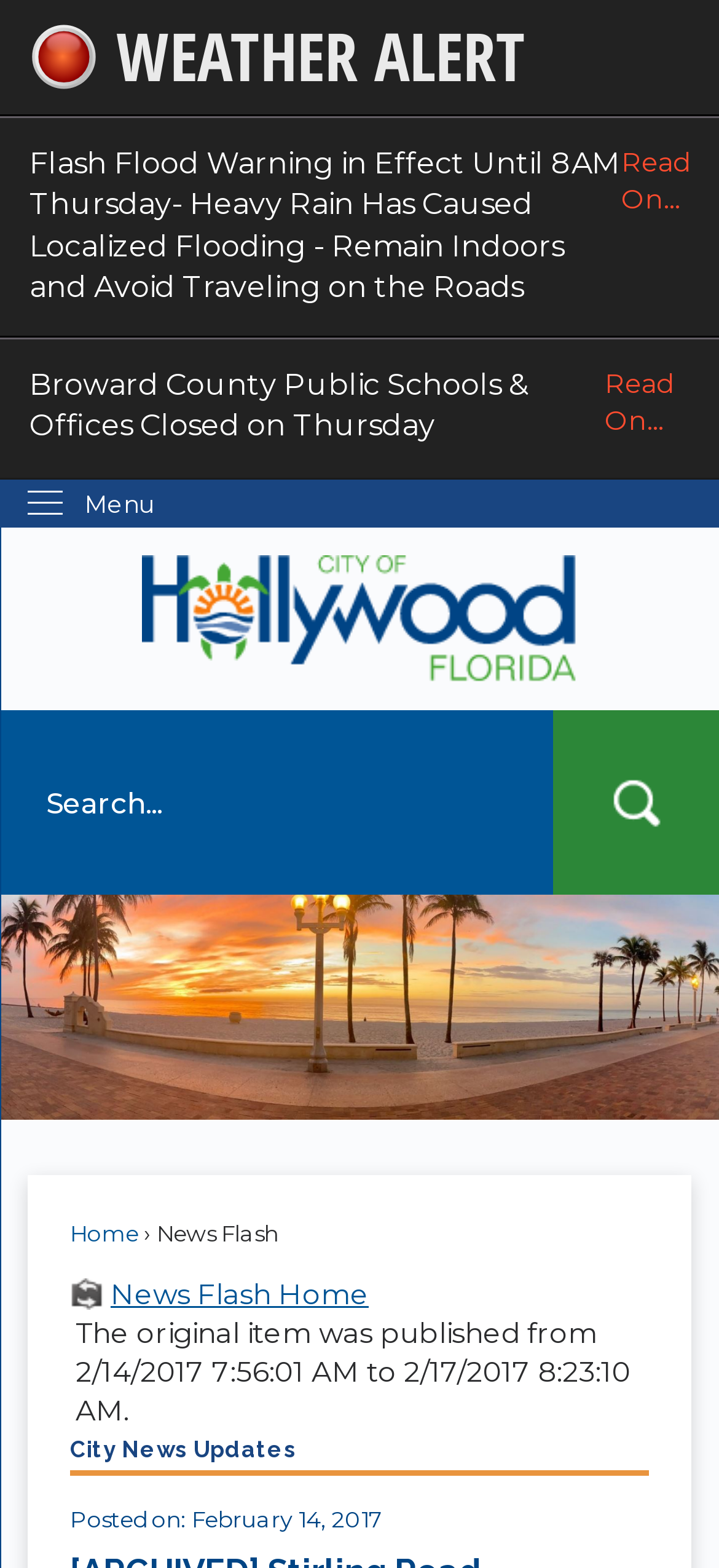Provide the bounding box coordinates of the section that needs to be clicked to accomplish the following instruction: "Search for something."

[0.0, 0.453, 1.0, 0.571]